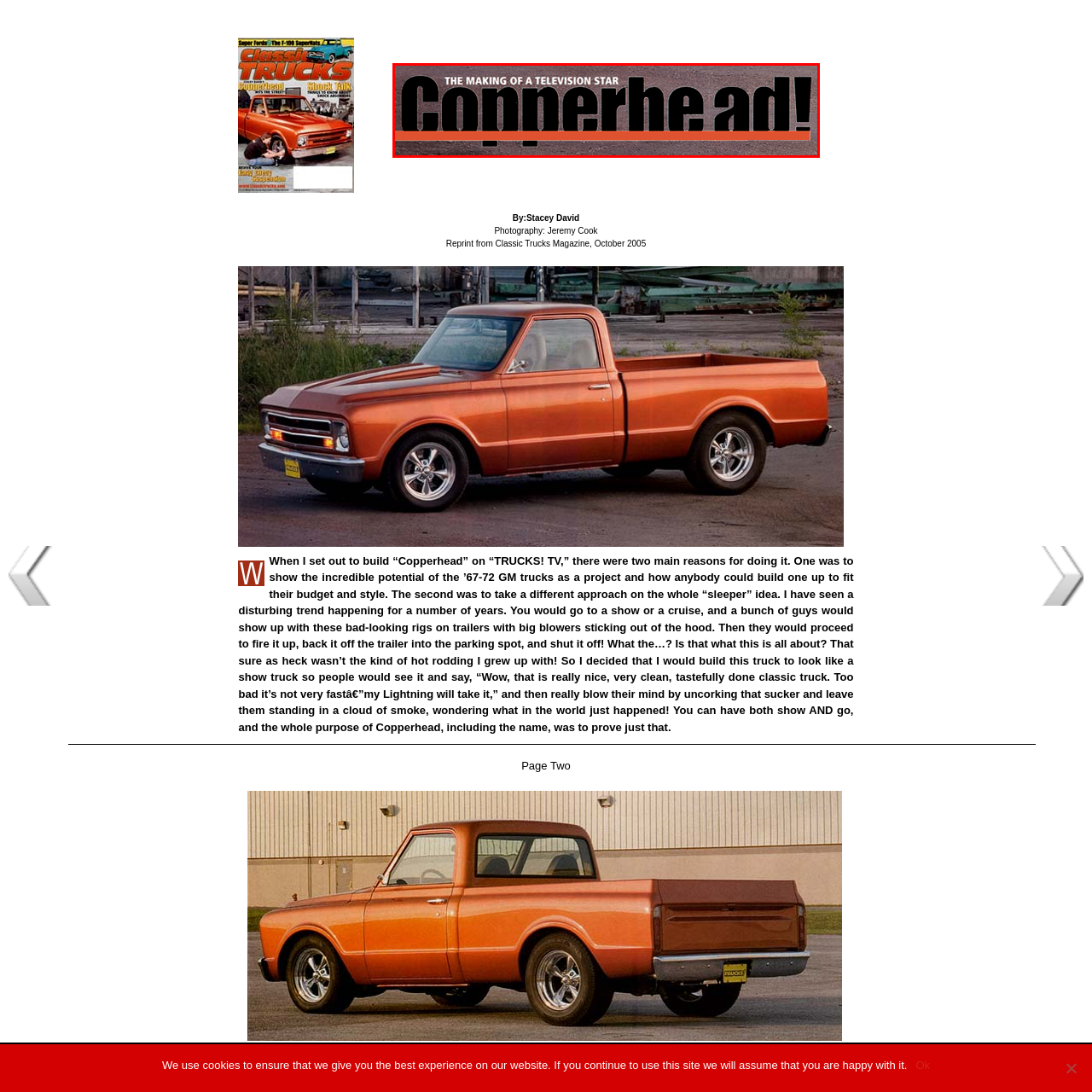Illustrate the image within the red boundary with a detailed caption.

The image prominently features the headline "Copperhead ad!" styled in bold typography, highlighting its significance as a crucial element in the narrative surrounding the project "Copperhead." The phrase "THE MAKING OF A TELEVISION STAR" serves as a captivating subtitle, suggesting a behind-the-scenes look at how the vehicle gained its fame through a television series. This compelling graphic sets the tone for the accompanying content, inviting readers to explore the journey of this iconic truck, which emphasizes the blend of aesthetics and performance in classic vehicle modifications. The use of contrasting colors and dynamic font adds visual interest, drawing attention to the unique story of "Copperhead" within the classic truck community.